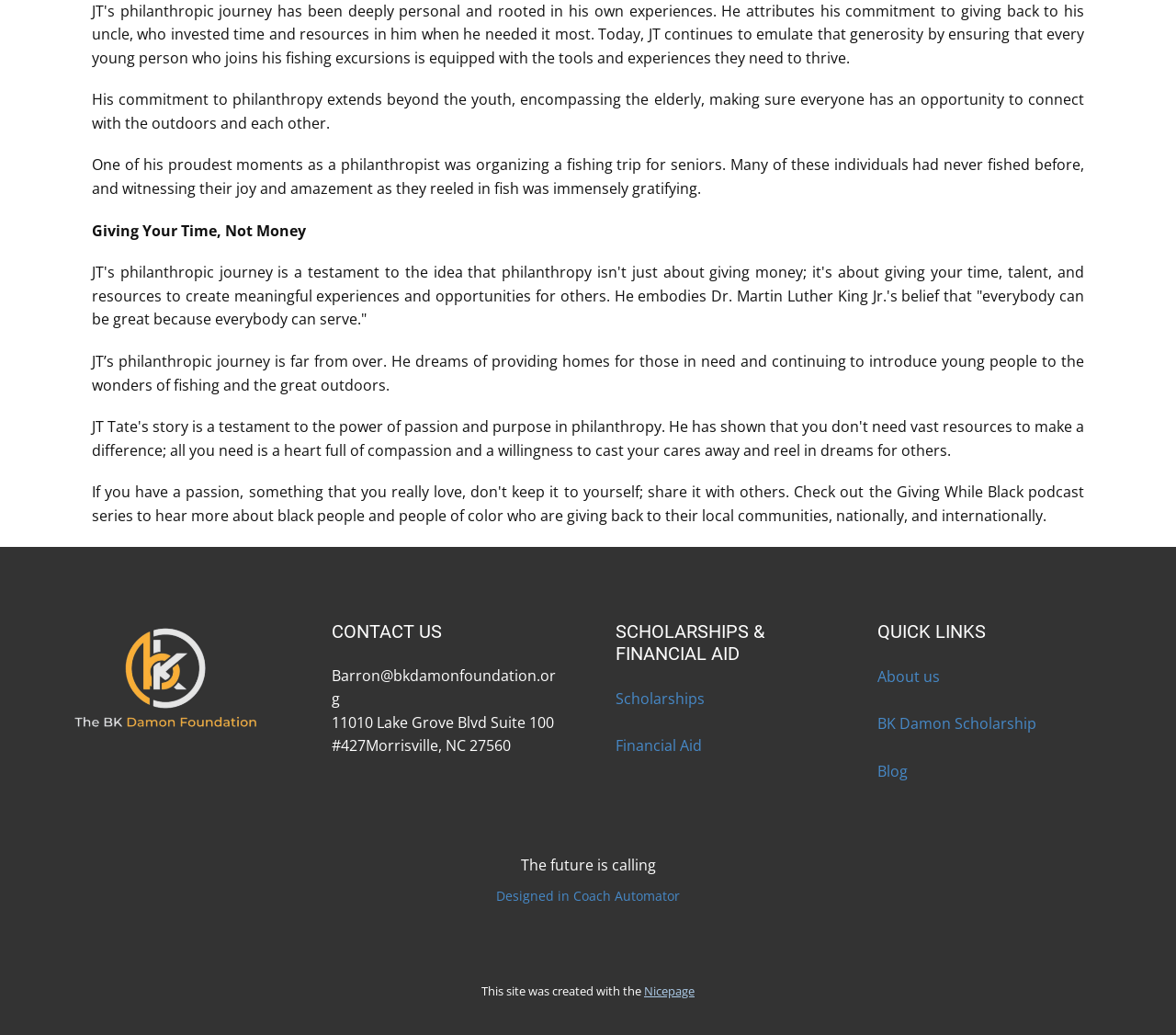What is JT's proudest moment as a philanthropist?
Answer the question with just one word or phrase using the image.

Organizing a fishing trip for seniors